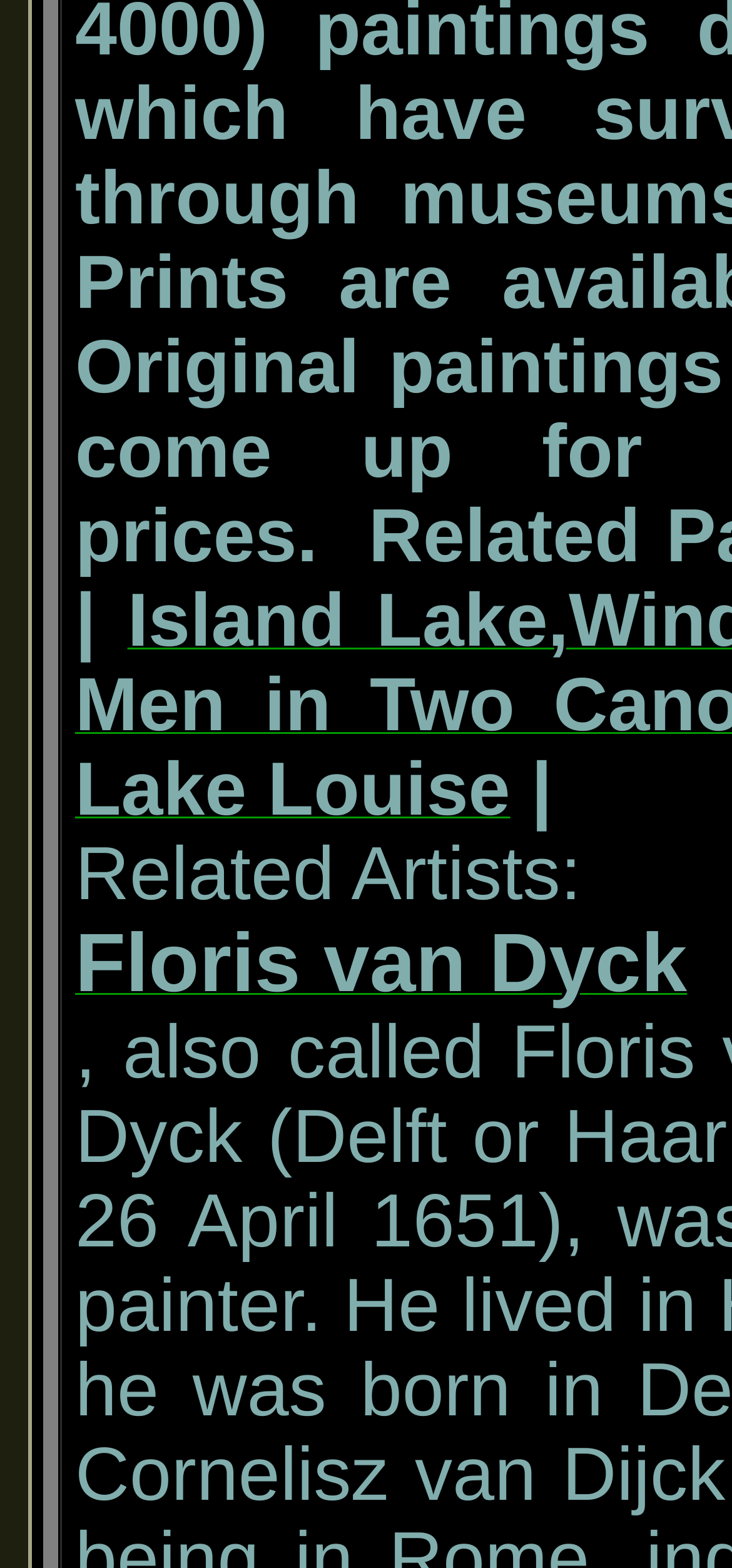Provide the bounding box for the UI element matching this description: "Lake Louise".

[0.103, 0.504, 0.697, 0.524]